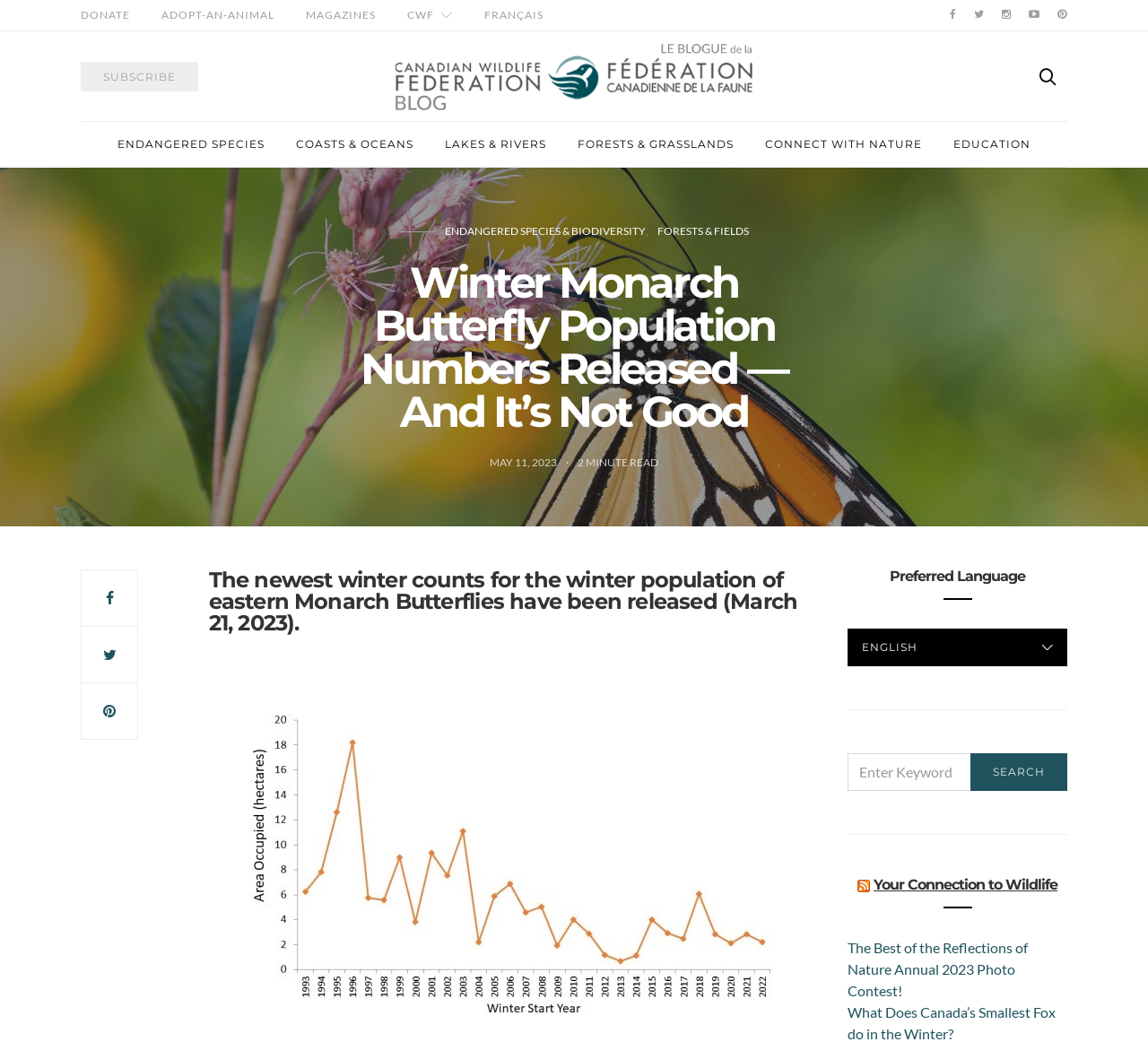Please identify the bounding box coordinates of where to click in order to follow the instruction: "Search for a keyword".

[0.738, 0.723, 0.846, 0.759]